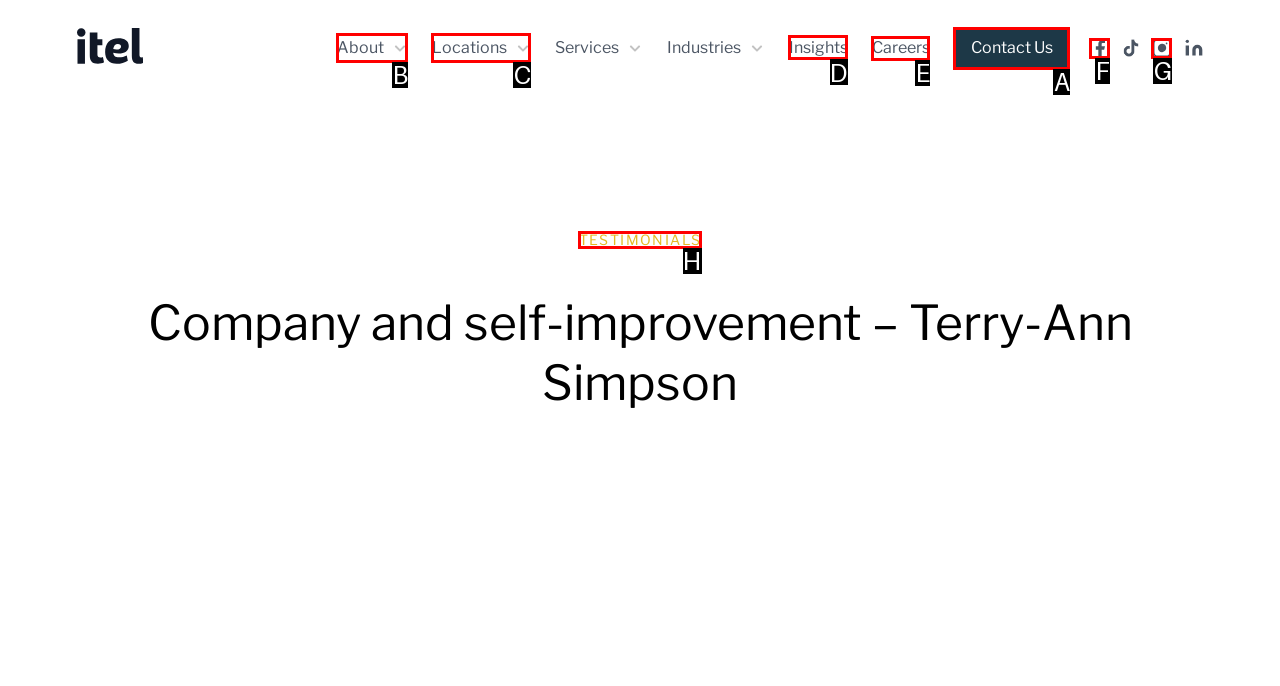Identify the HTML element to click to fulfill this task: Read Insights
Answer with the letter from the given choices.

D